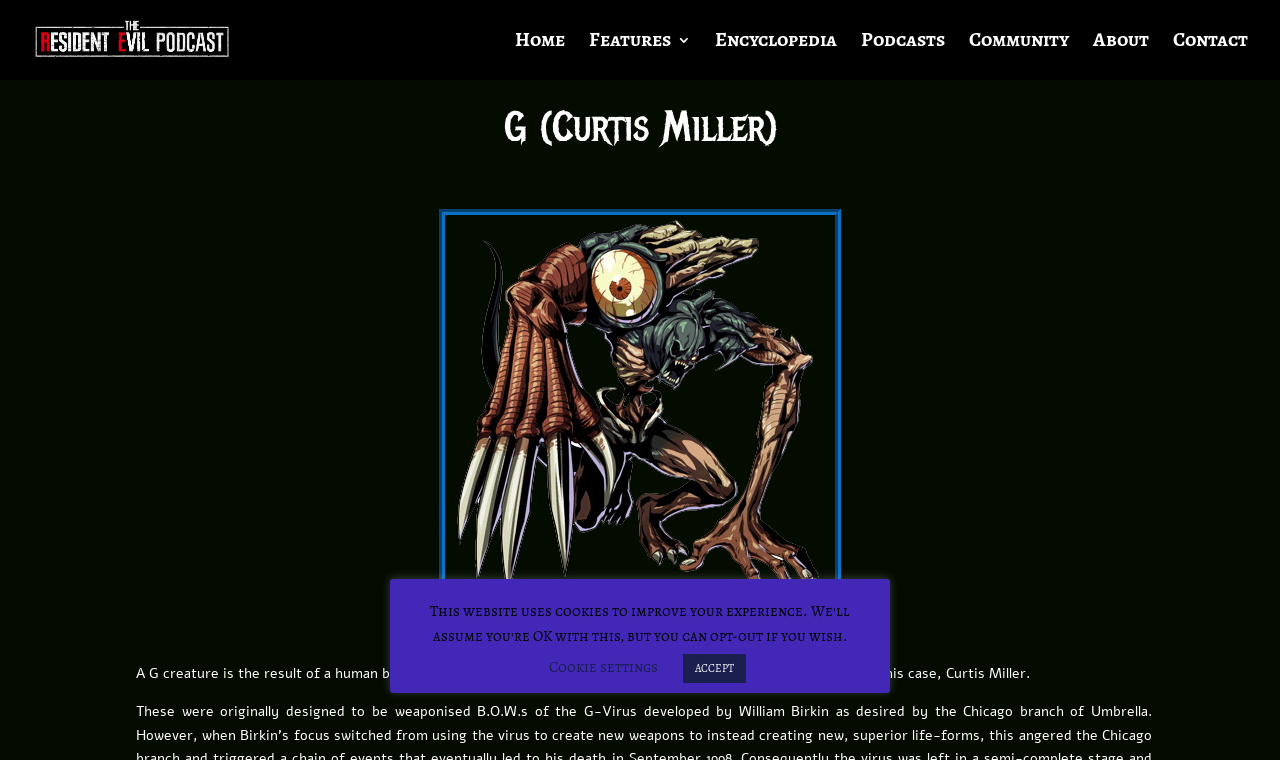Identify and extract the main heading from the webpage.

G (Curtis Miller)